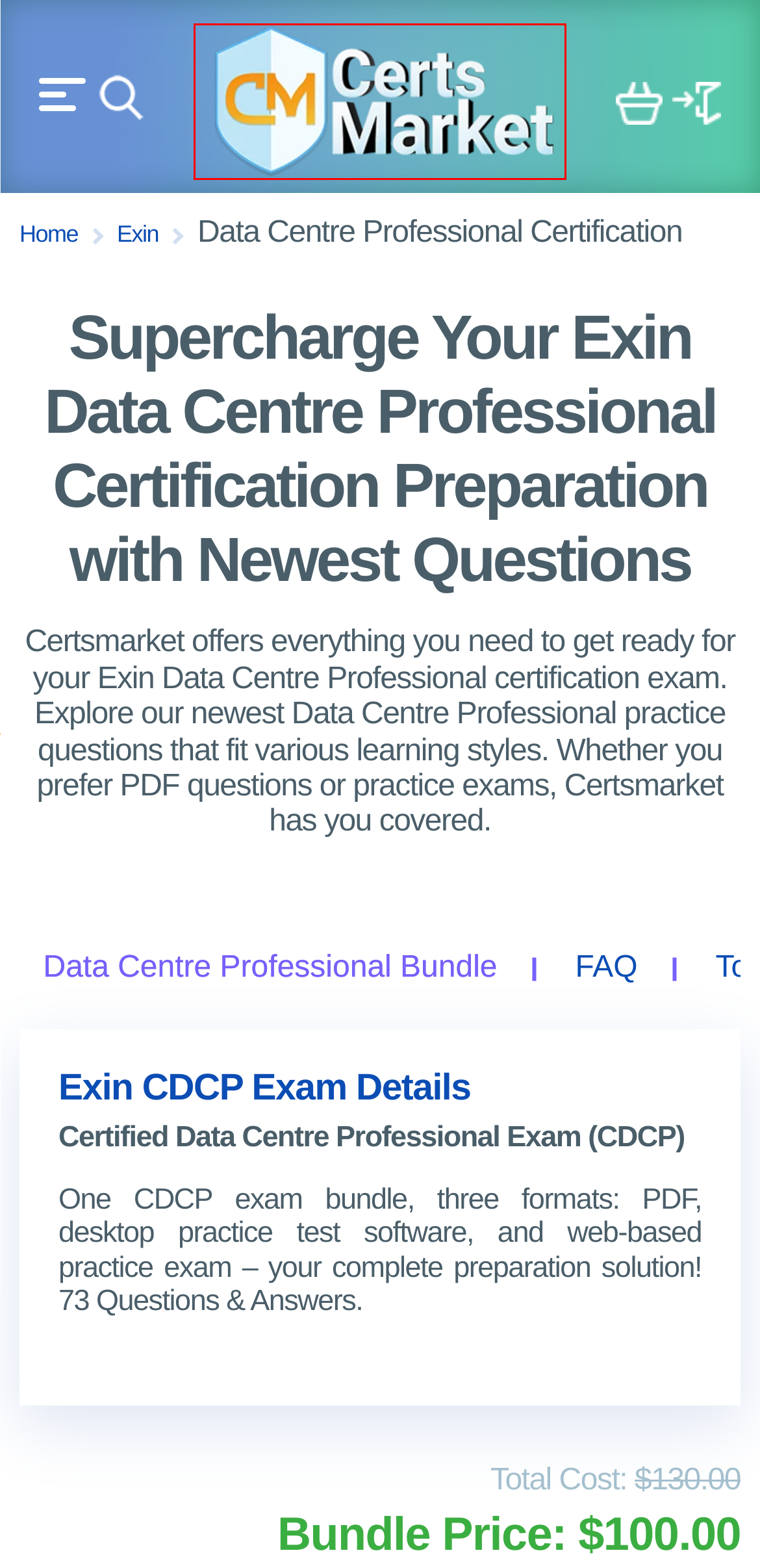You are looking at a webpage screenshot with a red bounding box around an element. Pick the description that best matches the new webpage after interacting with the element in the red bounding box. The possible descriptions are:
A. Shopping Cart | CertsMarket
B. Your Pathway to Salesforce Certification Exams Success
C. About Us | CertsMarket
D. Ace Certification Exams Study Smart with CertsMarket Products
E. Login | CertsMarket
F. Your Pathway to Exin Certification Exams Success
G. Master Your Exam with Realistic Exin CDCP Questions
H. Corporate Signup | CertsMarket

D